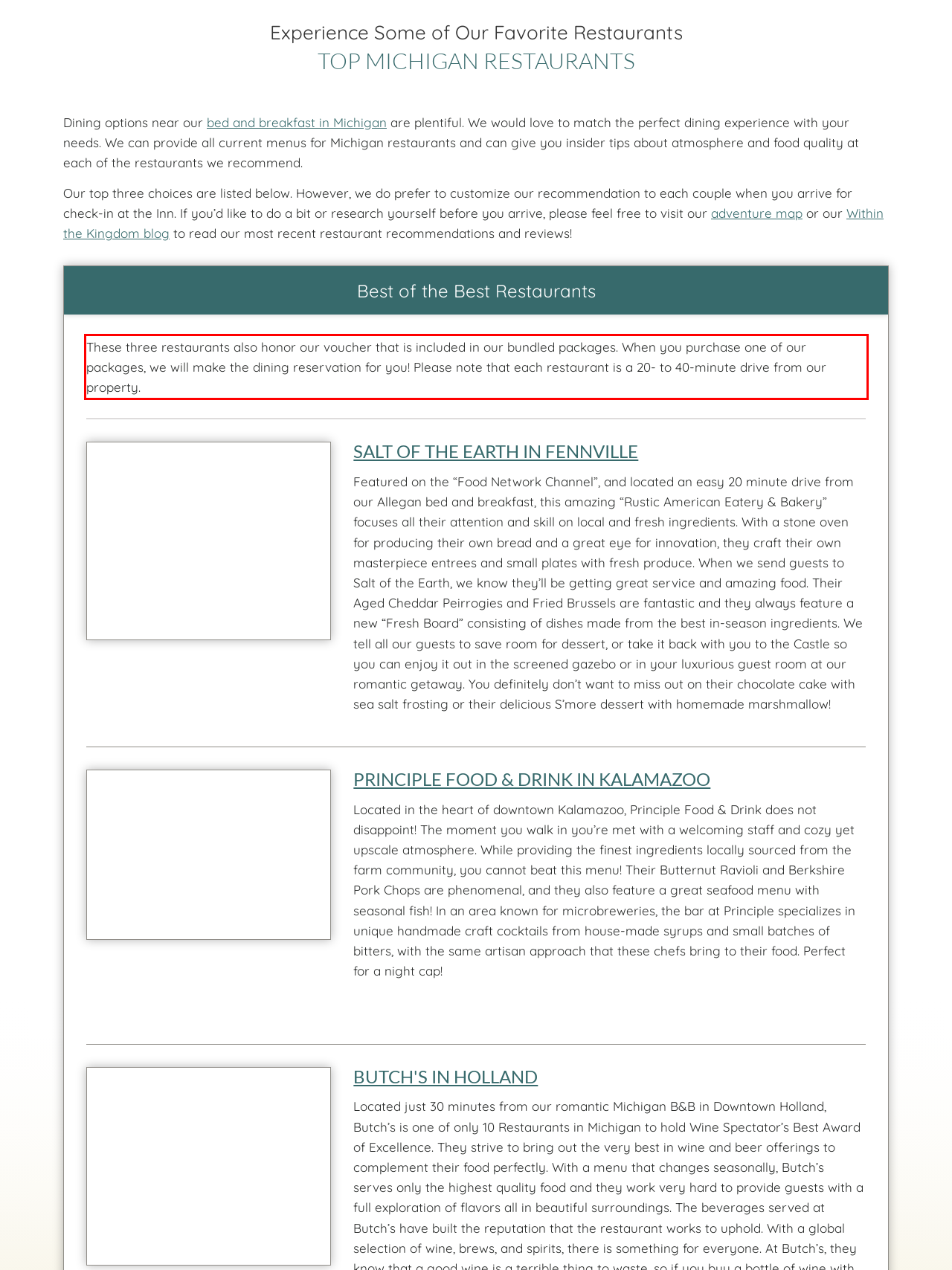Given a screenshot of a webpage containing a red bounding box, perform OCR on the text within this red bounding box and provide the text content.

These three restaurants also honor our voucher that is included in our bundled packages. When you purchase one of our packages, we will make the dining reservation for you! Please note that each restaurant is a 20- to 40-minute drive from our property.